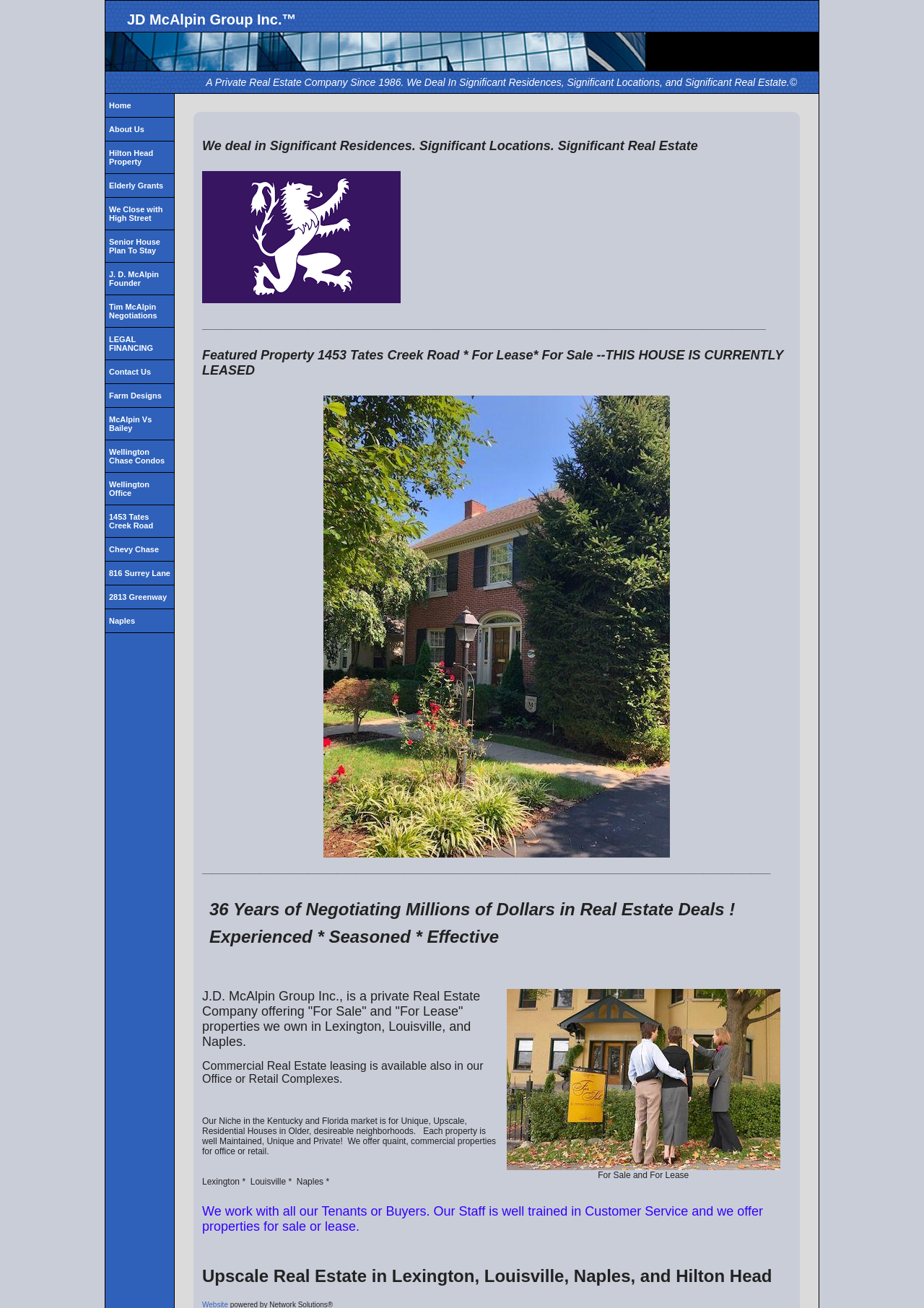Identify the bounding box coordinates for the UI element described as follows: "Senior House Plan To Stay". Ensure the coordinates are four float numbers between 0 and 1, formatted as [left, top, right, bottom].

[0.114, 0.175, 0.188, 0.2]